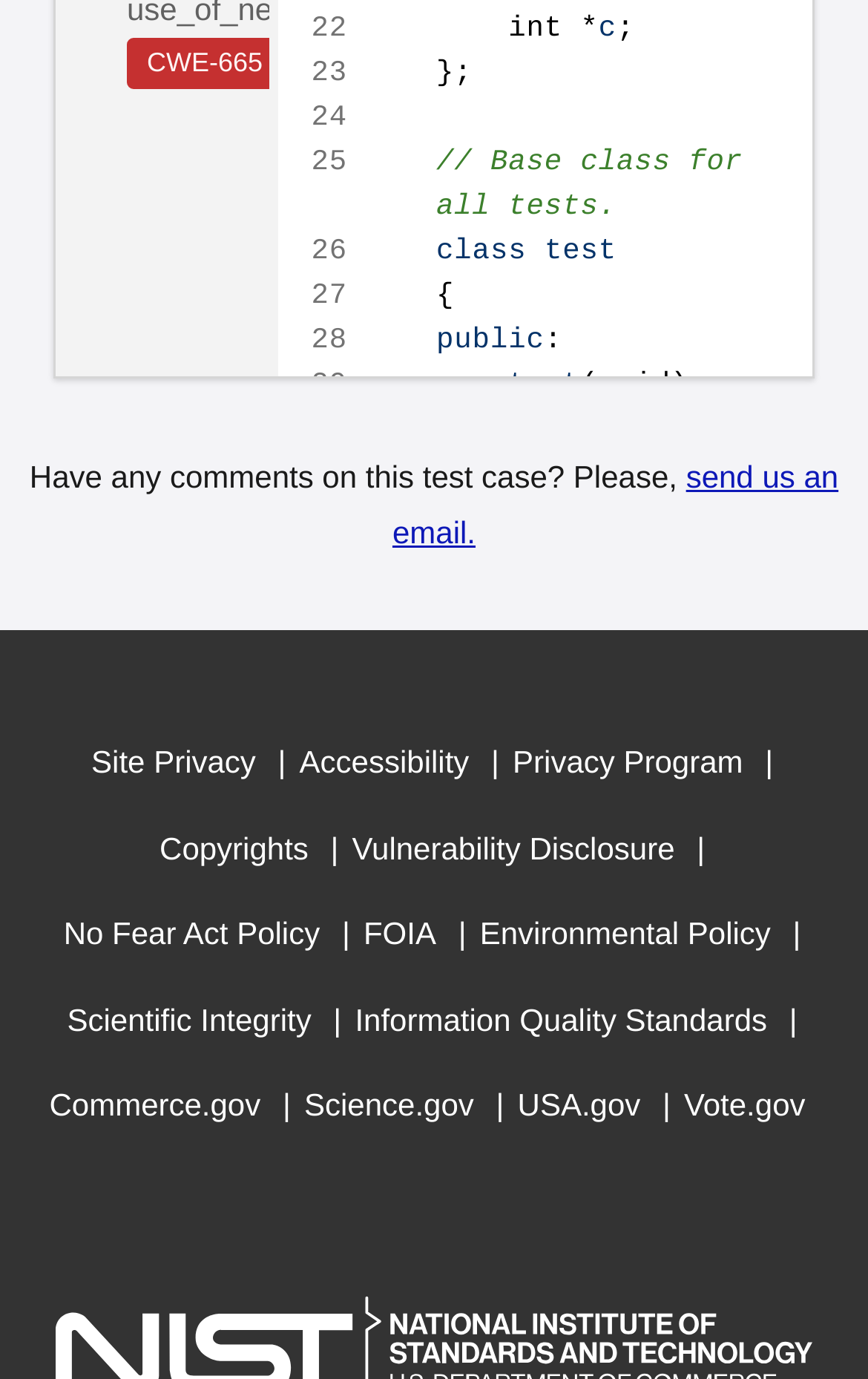Please analyze the image and provide a thorough answer to the question:
What is the purpose of the 'runTests' function?

The purpose of the 'runTests' function is to execute tests, as indicated by its name and the comment above its declaration. This function takes a boolean parameter 'mayCrash' that determines whether to execute tests that may crash the program.